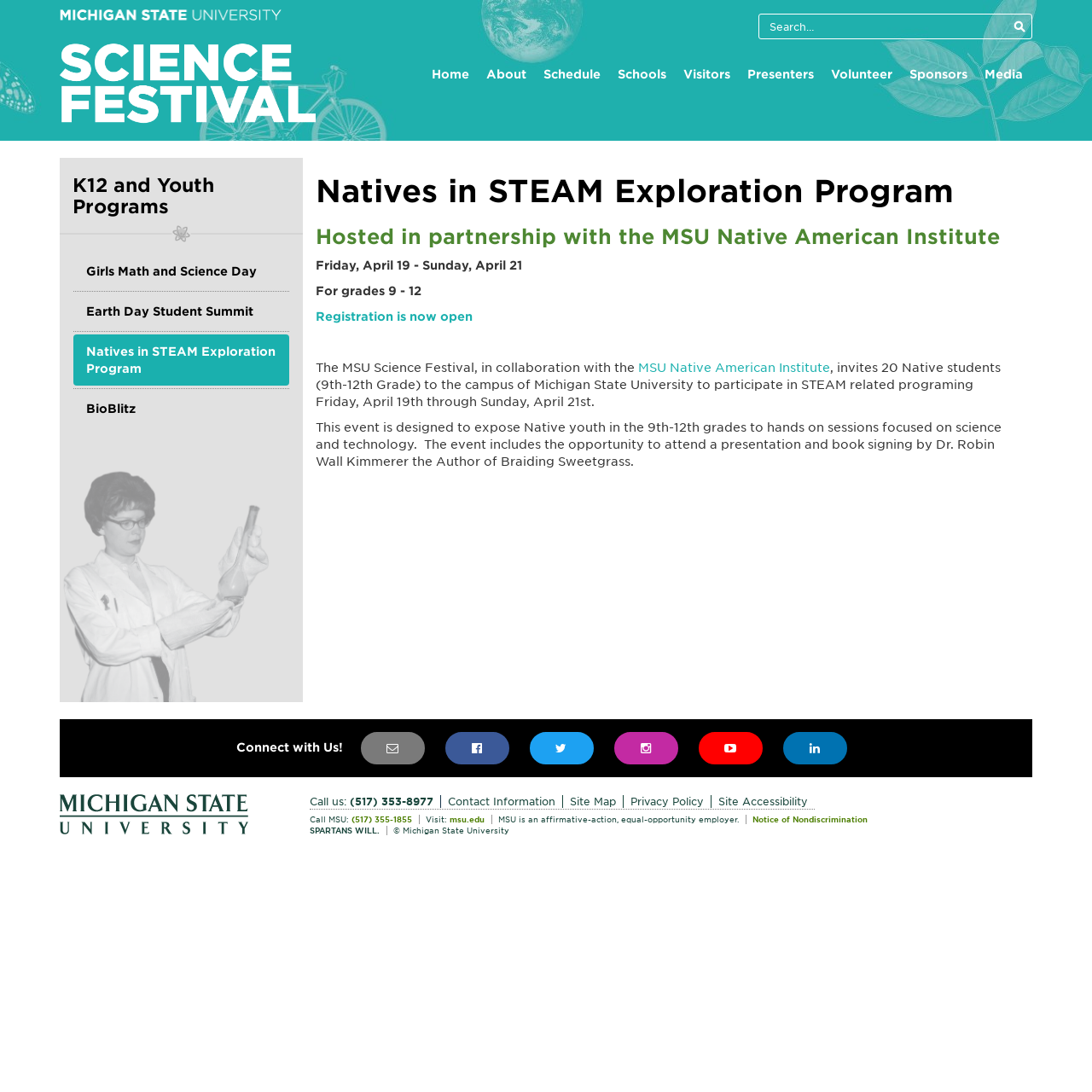Please predict the bounding box coordinates (top-left x, top-left y, bottom-right x, bottom-right y) for the UI element in the screenshot that fits the description: K12 and Youth Programs

[0.066, 0.159, 0.196, 0.199]